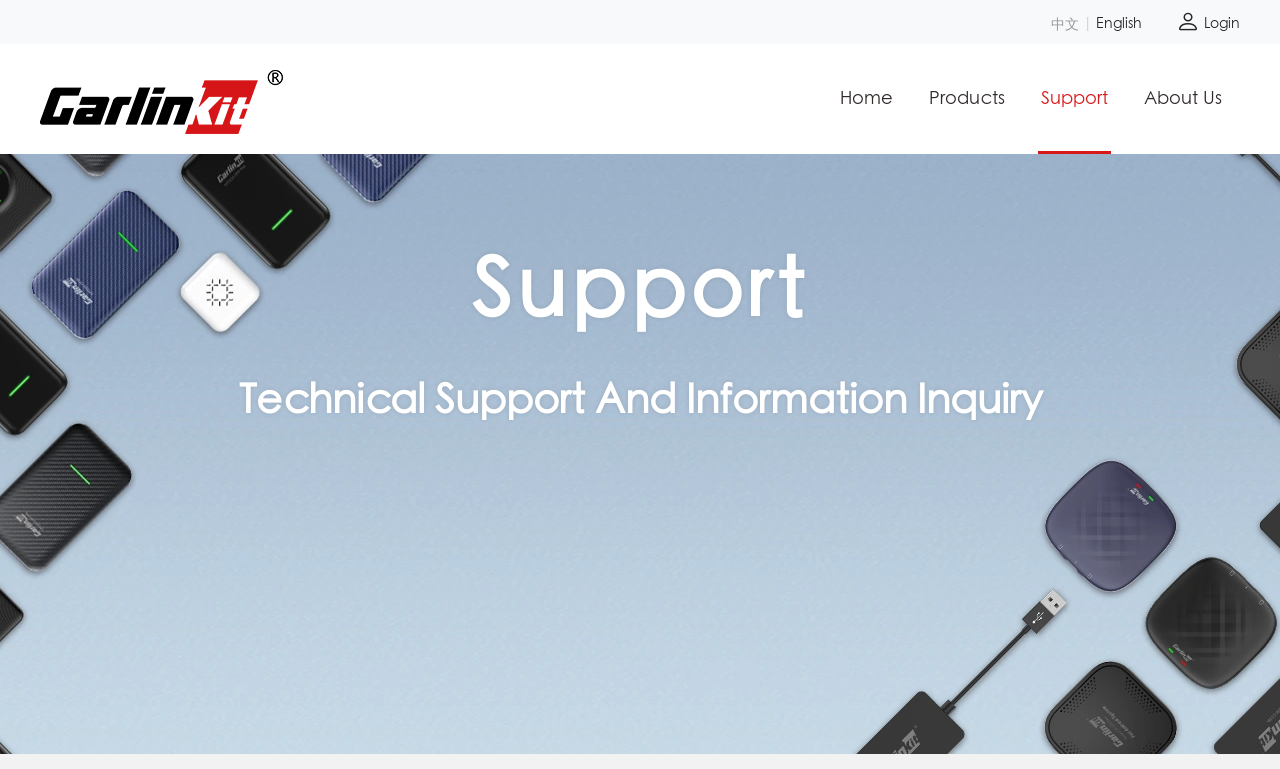Determine the bounding box coordinates in the format (top-left x, top-left y, bottom-right x, bottom-right y). Ensure all values are floating point numbers between 0 and 1. Identify the bounding box of the UI element described by: Login

[0.919, 0.022, 0.969, 0.04]